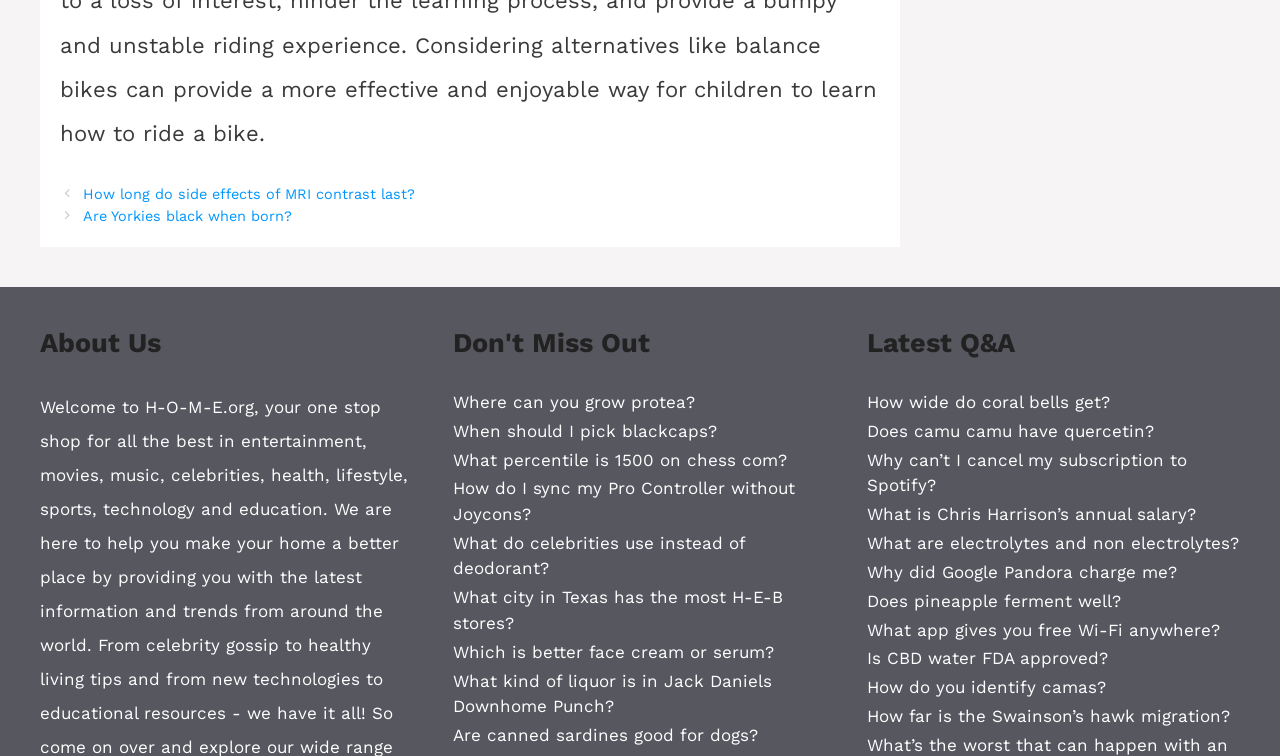Determine the bounding box coordinates of the clickable area required to perform the following instruction: "Click on 'How long do side effects of MRI contrast last?'". The coordinates should be represented as four float numbers between 0 and 1: [left, top, right, bottom].

[0.065, 0.246, 0.324, 0.269]